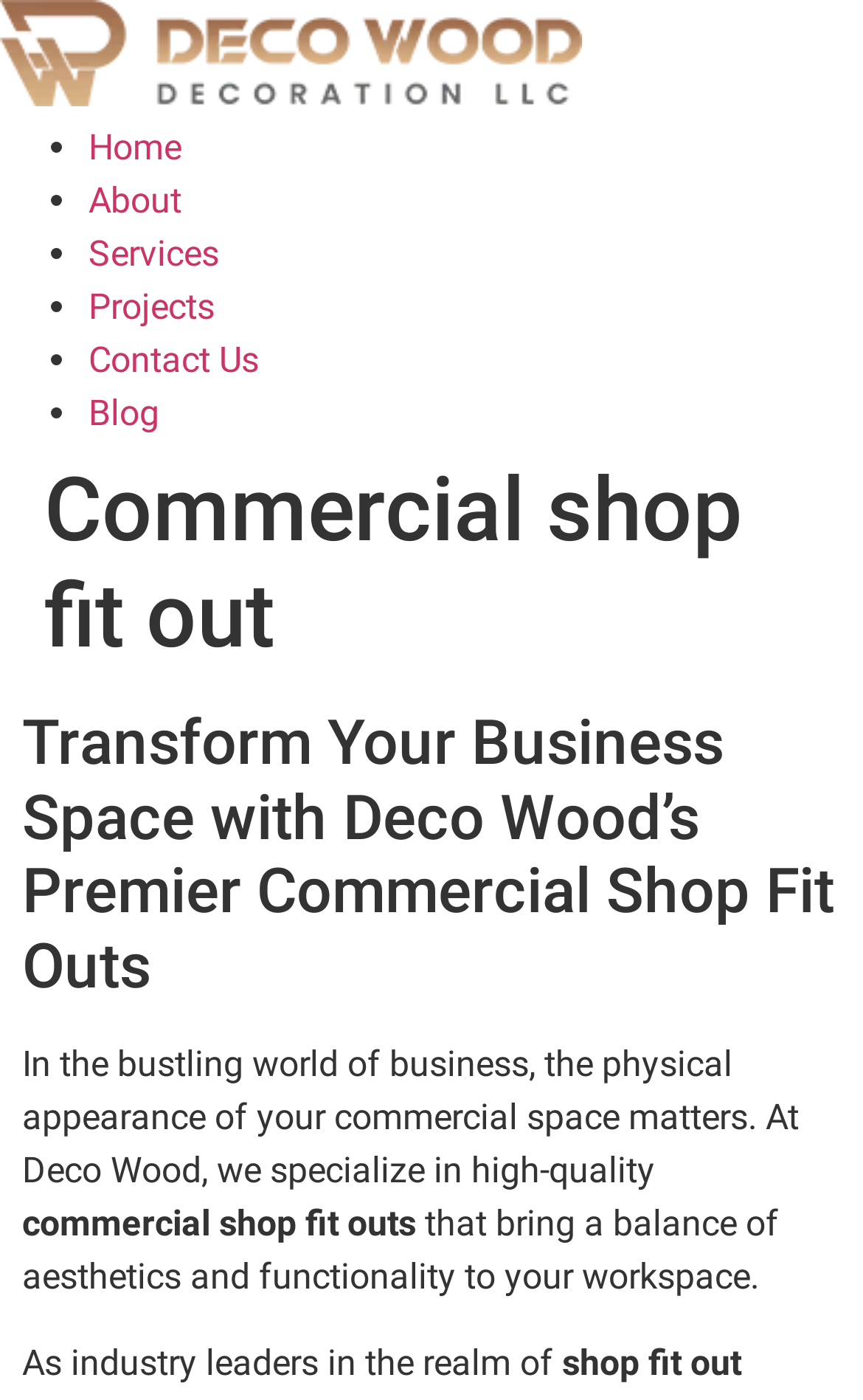Using the provided element description, identify the bounding box coordinates as (top-left x, top-left y, bottom-right x, bottom-right y). Ensure all values are between 0 and 1. Description: Contact Us

[0.103, 0.242, 0.3, 0.272]